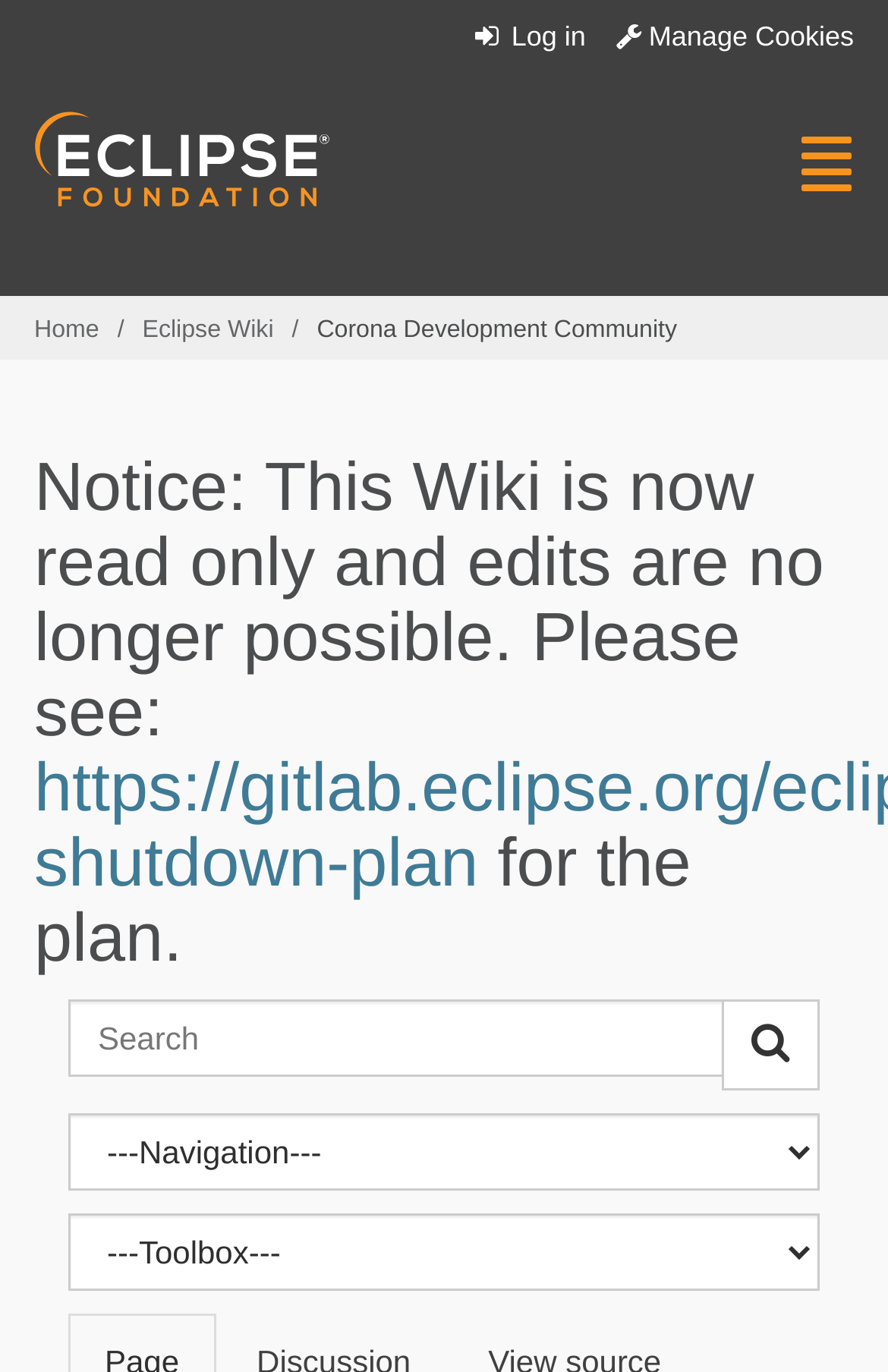Pinpoint the bounding box coordinates of the element that must be clicked to accomplish the following instruction: "Toggle navigation". The coordinates should be in the format of four float numbers between 0 and 1, i.e., [left, top, right, bottom].

[0.9, 0.082, 1.0, 0.158]